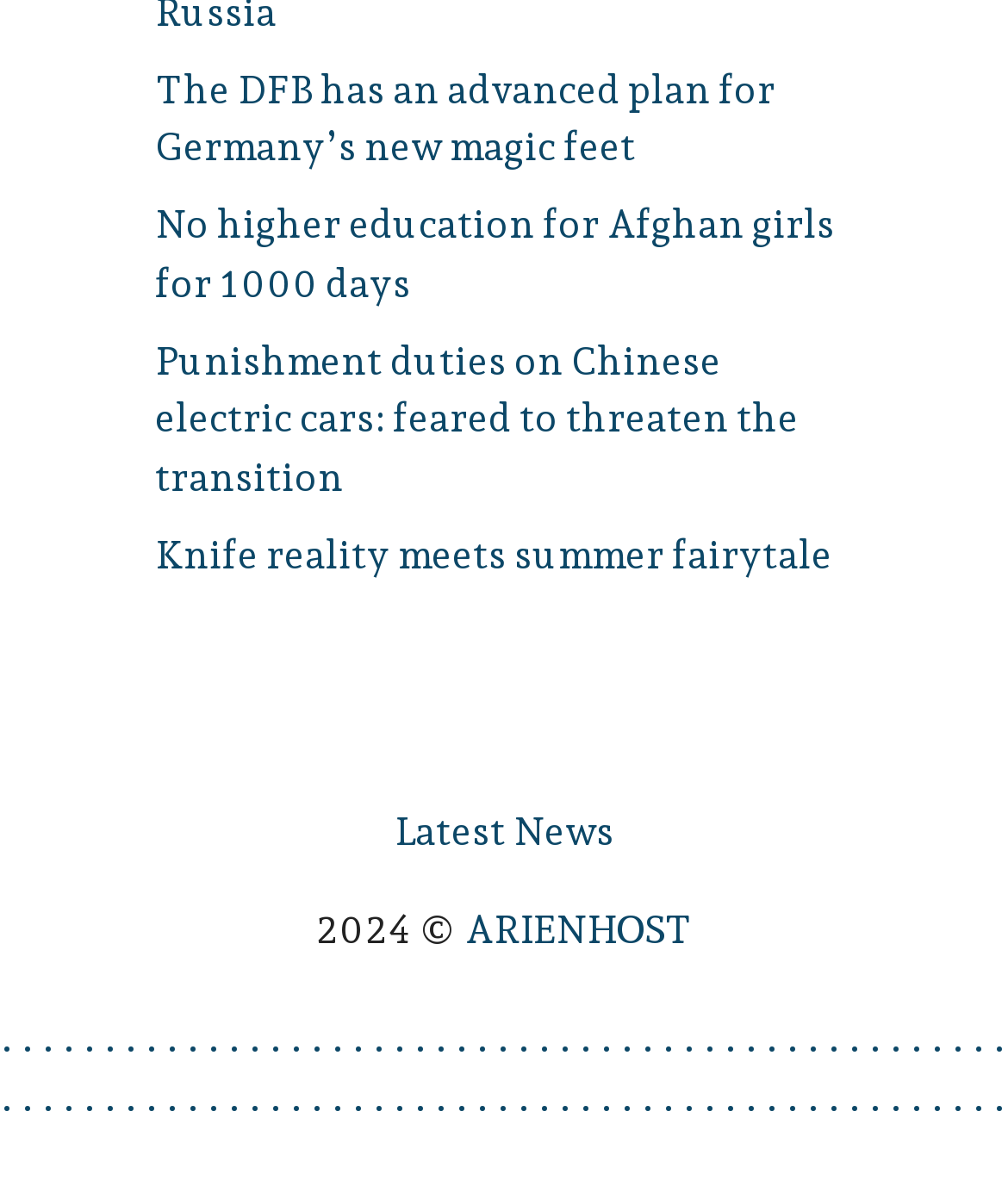What is the copyright year of the webpage?
Based on the screenshot, answer the question with a single word or phrase.

2024